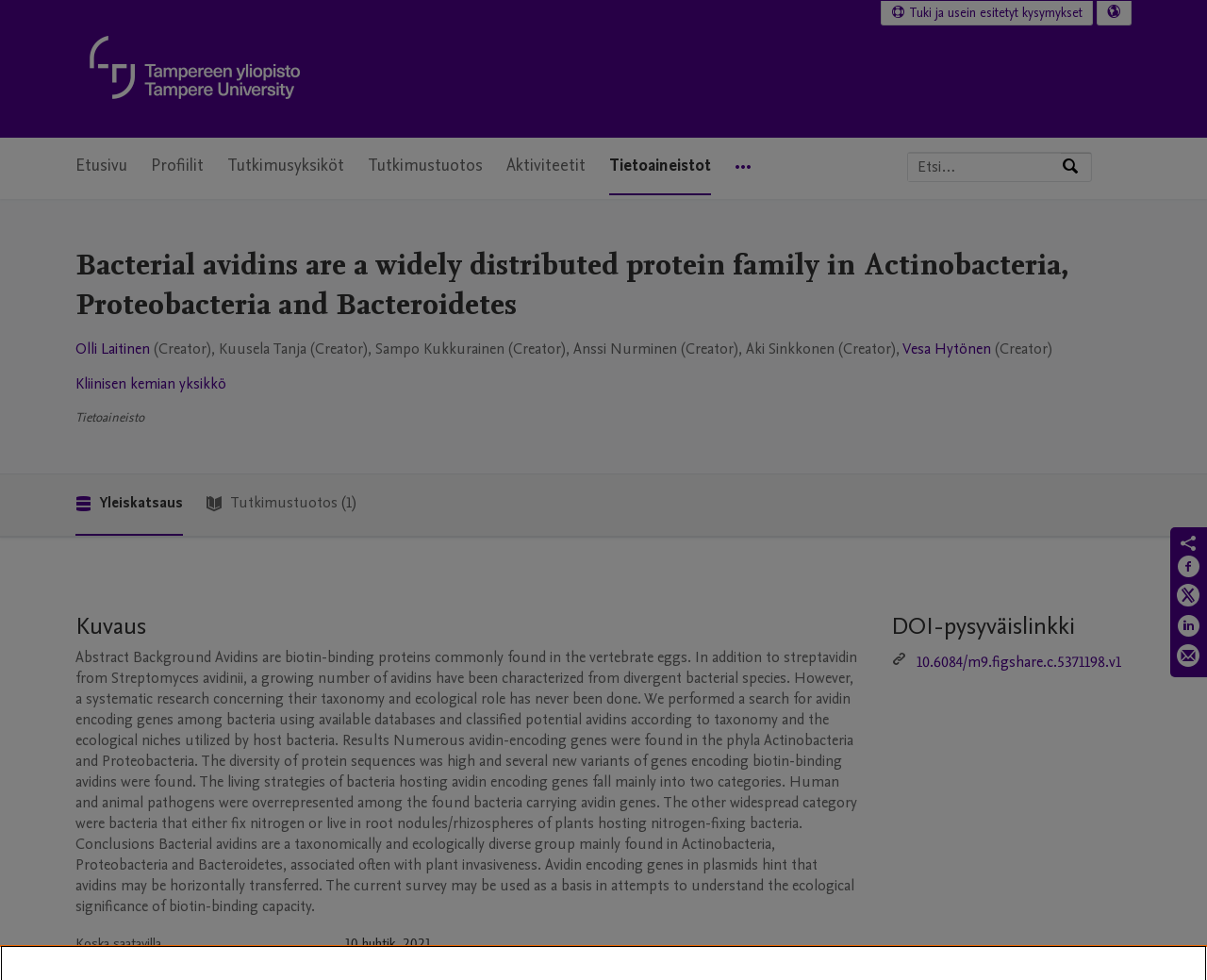Determine the bounding box coordinates of the region I should click to achieve the following instruction: "Go to main content". Ensure the bounding box coordinates are four float numbers between 0 and 1, i.e., [left, top, right, bottom].

[0.062, 0.141, 0.719, 0.203]